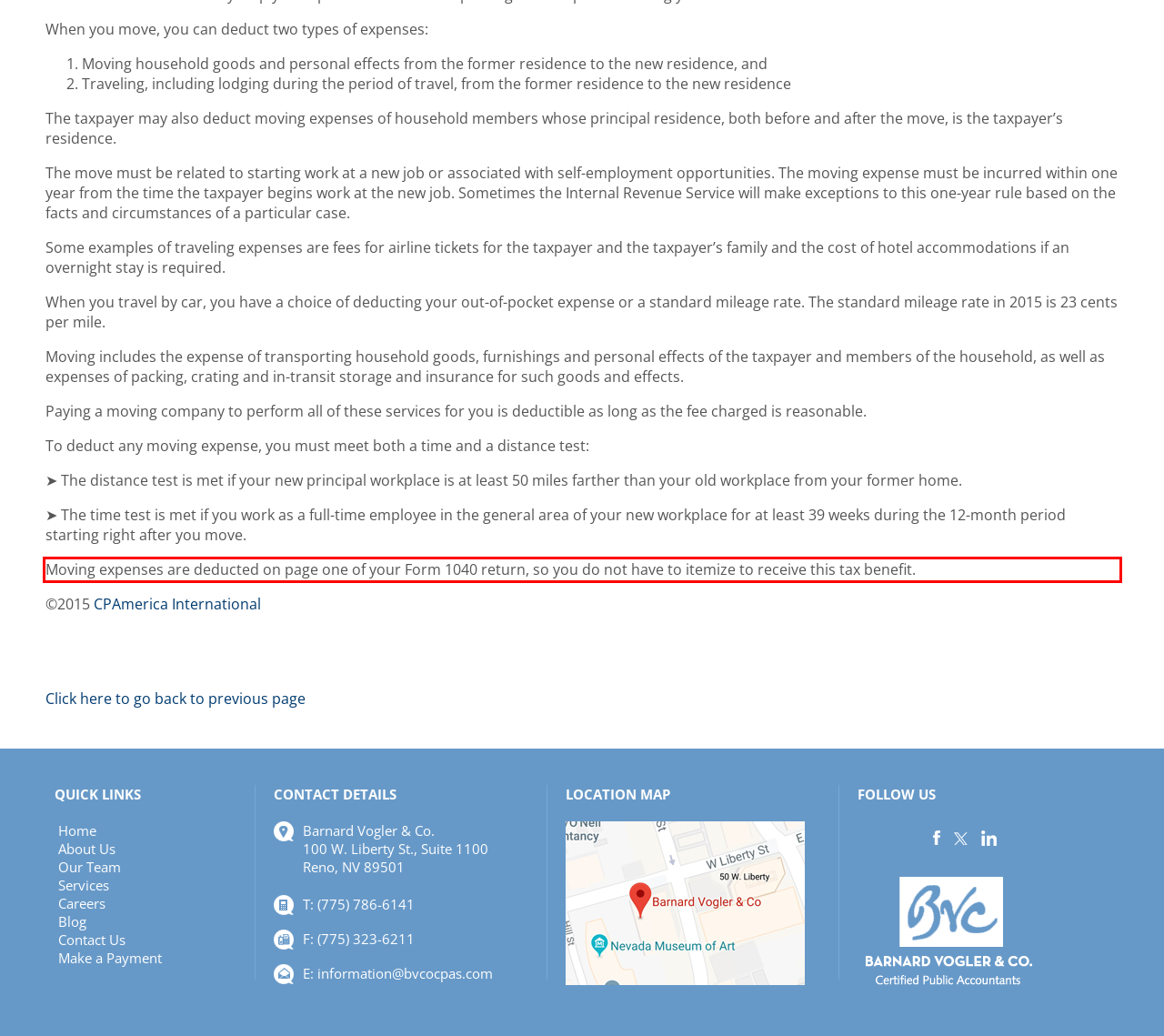Please perform OCR on the UI element surrounded by the red bounding box in the given webpage screenshot and extract its text content.

Moving expenses are deducted on page one of your Form 1040 return, so you do not have to itemize to receive this tax benefit.